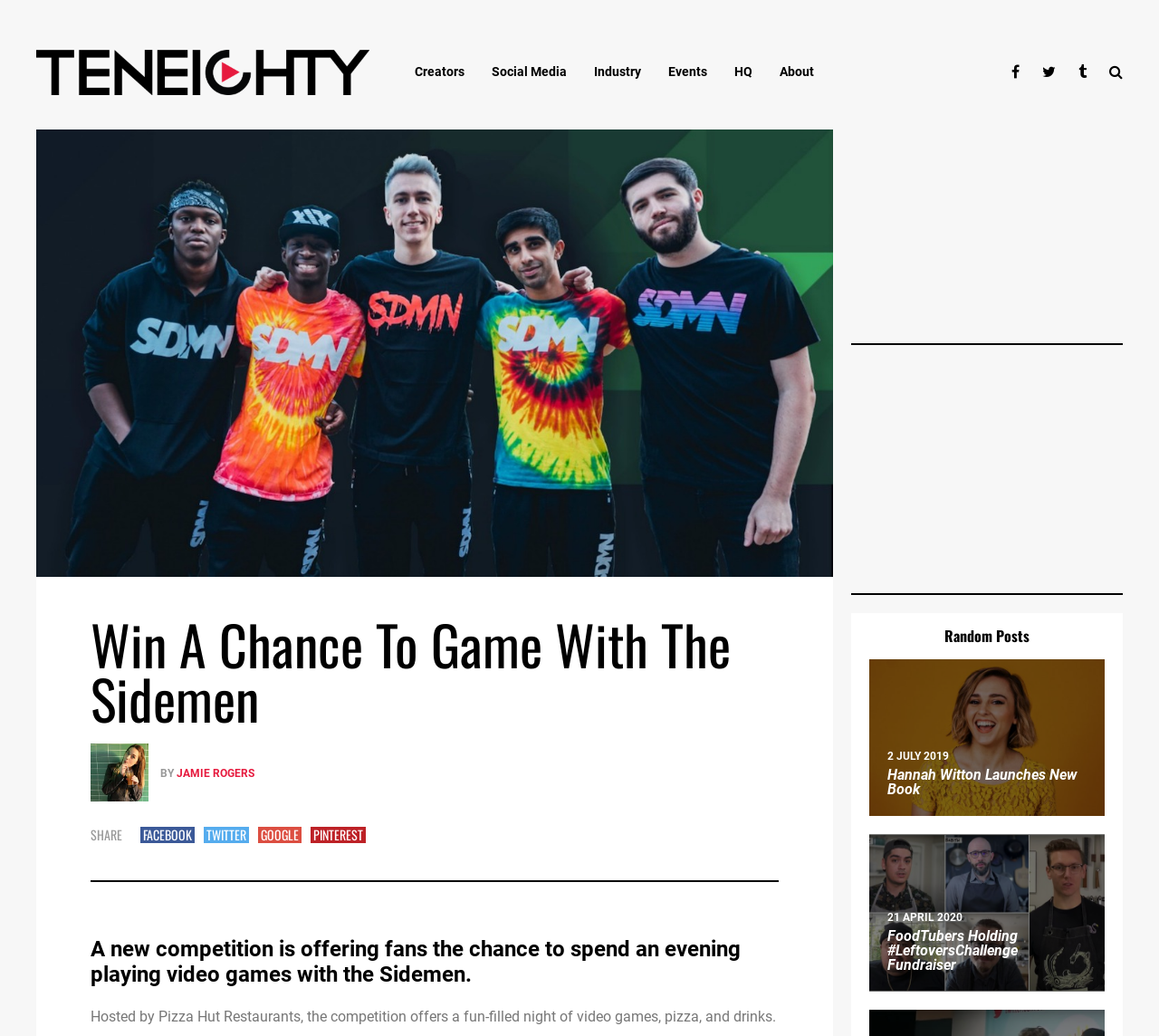What is the purpose of the share buttons?
Using the visual information, respond with a single word or phrase.

To share the article